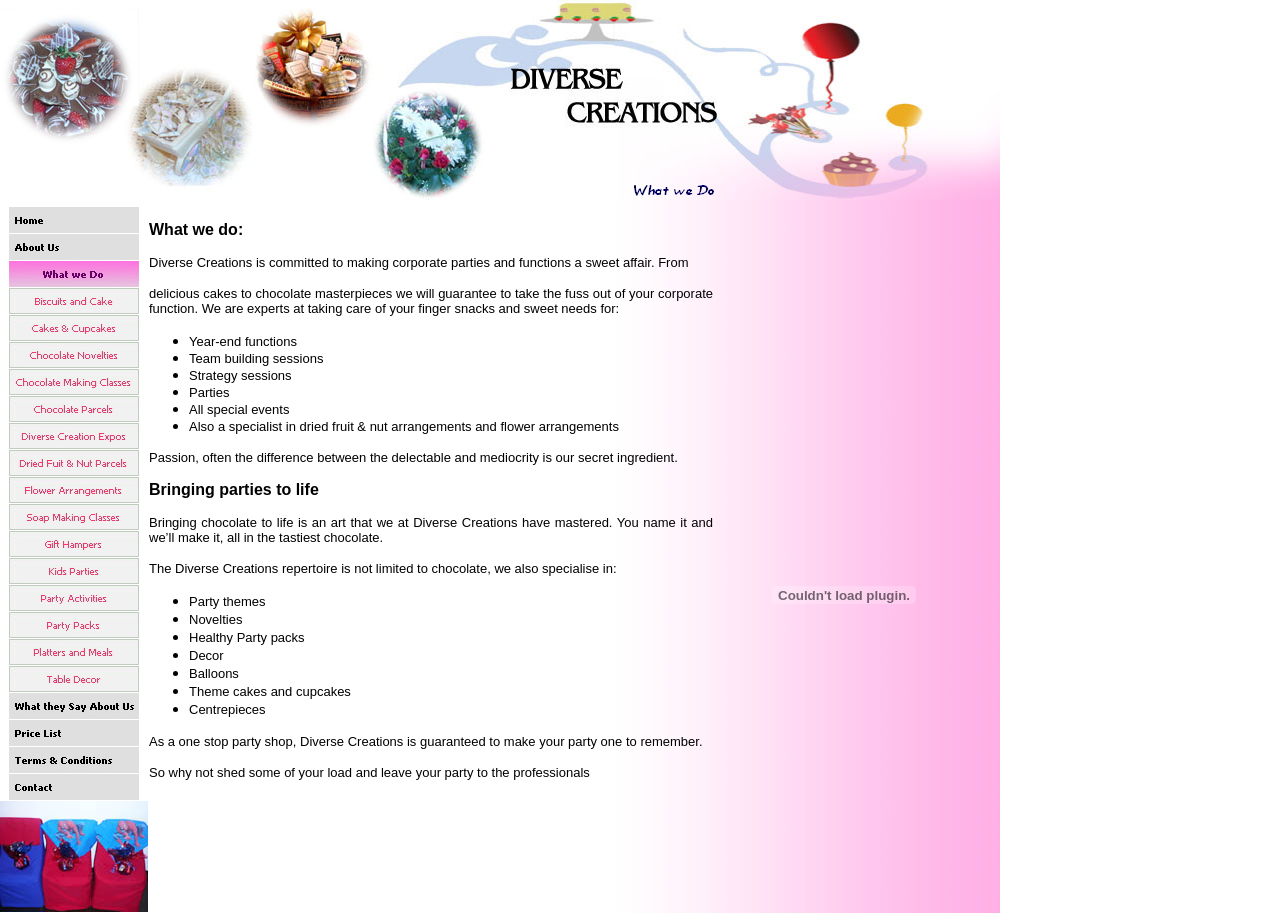Can you specify the bounding box coordinates for the region that should be clicked to fulfill this instruction: "Learn about Chocolate Making Classes".

[0.007, 0.404, 0.109, 0.433]